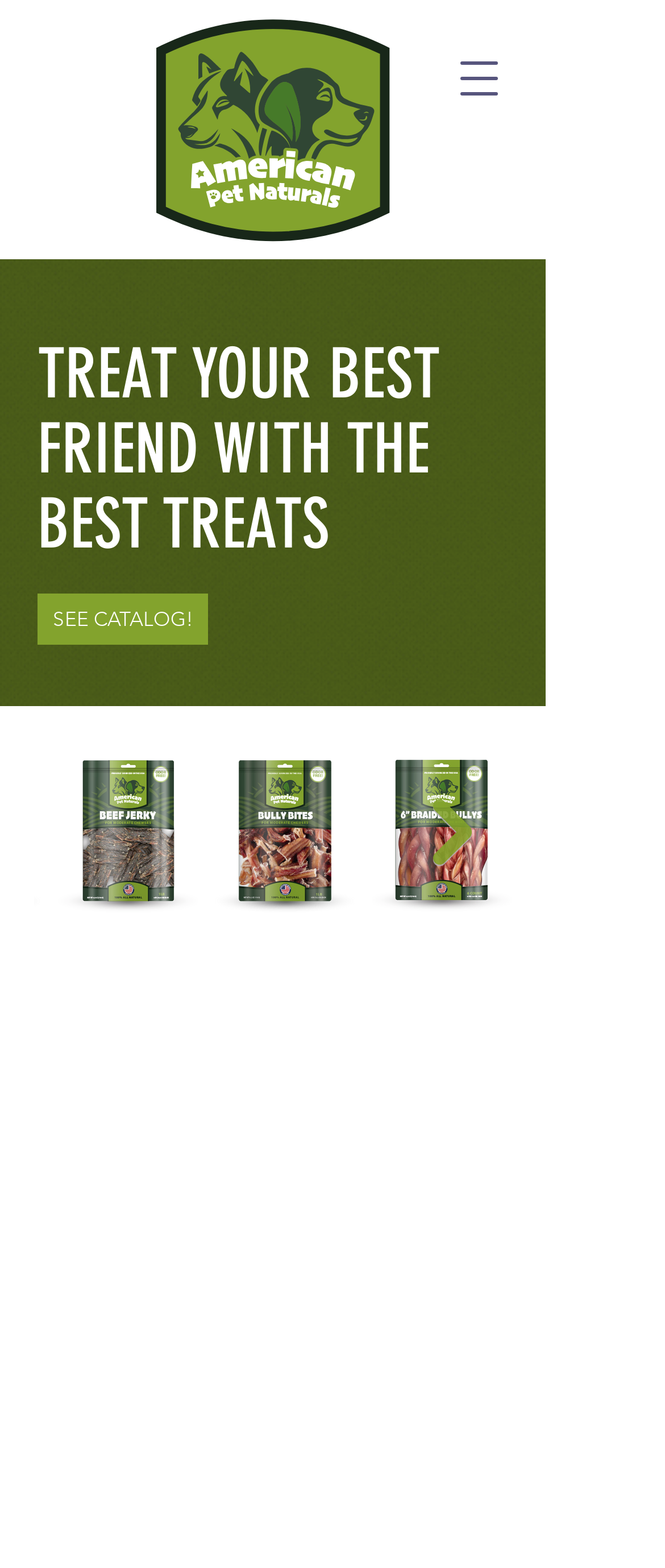What is the focus of American Pet Naturals' dog treats?
Craft a detailed and extensive response to the question.

The heading 'NATURAL INGREDIENTS ONLY' and the description 'At American Pet Naturals, we believe in using only the finest natural ingredients in our dog treats.' indicate that the company focuses on using natural ingredients in their dog treats.